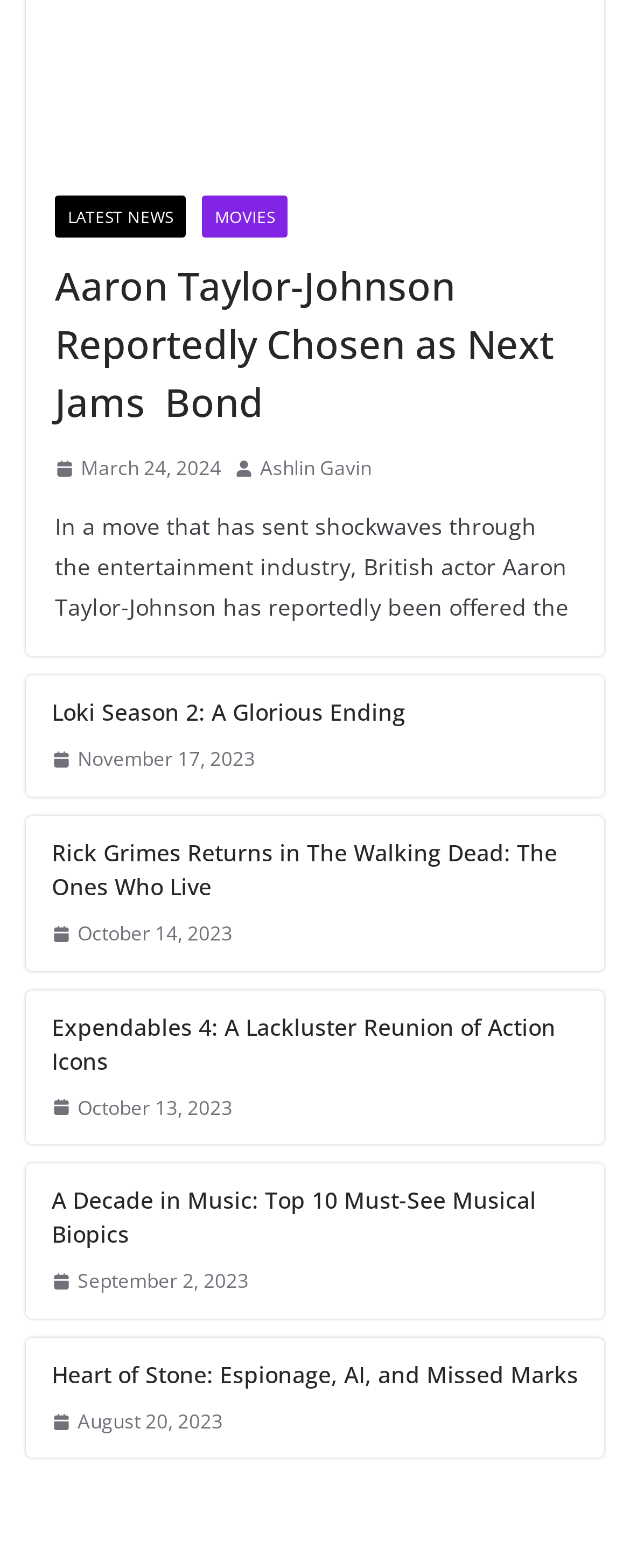Please identify the bounding box coordinates of the area that needs to be clicked to follow this instruction: "Browse the article about musical biopics".

[0.082, 0.755, 0.918, 0.798]